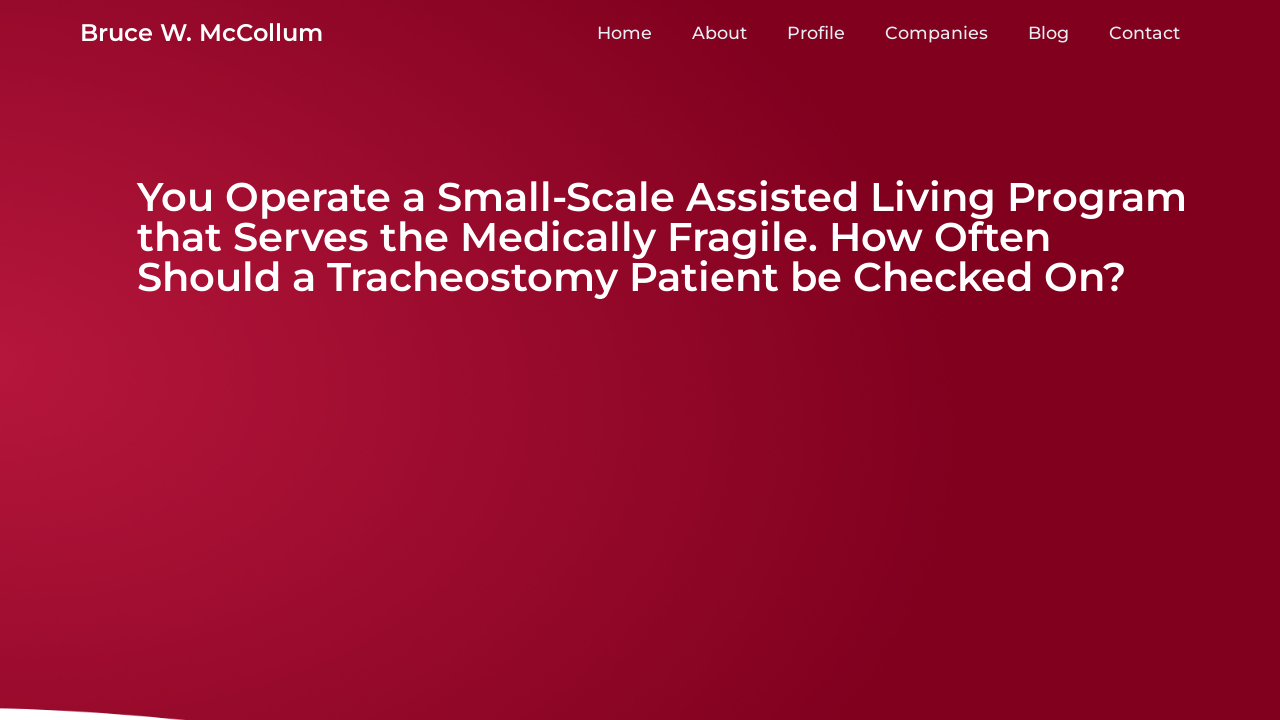Locate the bounding box coordinates of the UI element described by: "Top Companies for Administrative Services". The bounding box coordinates should consist of four float numbers between 0 and 1, i.e., [left, top, right, bottom].

None